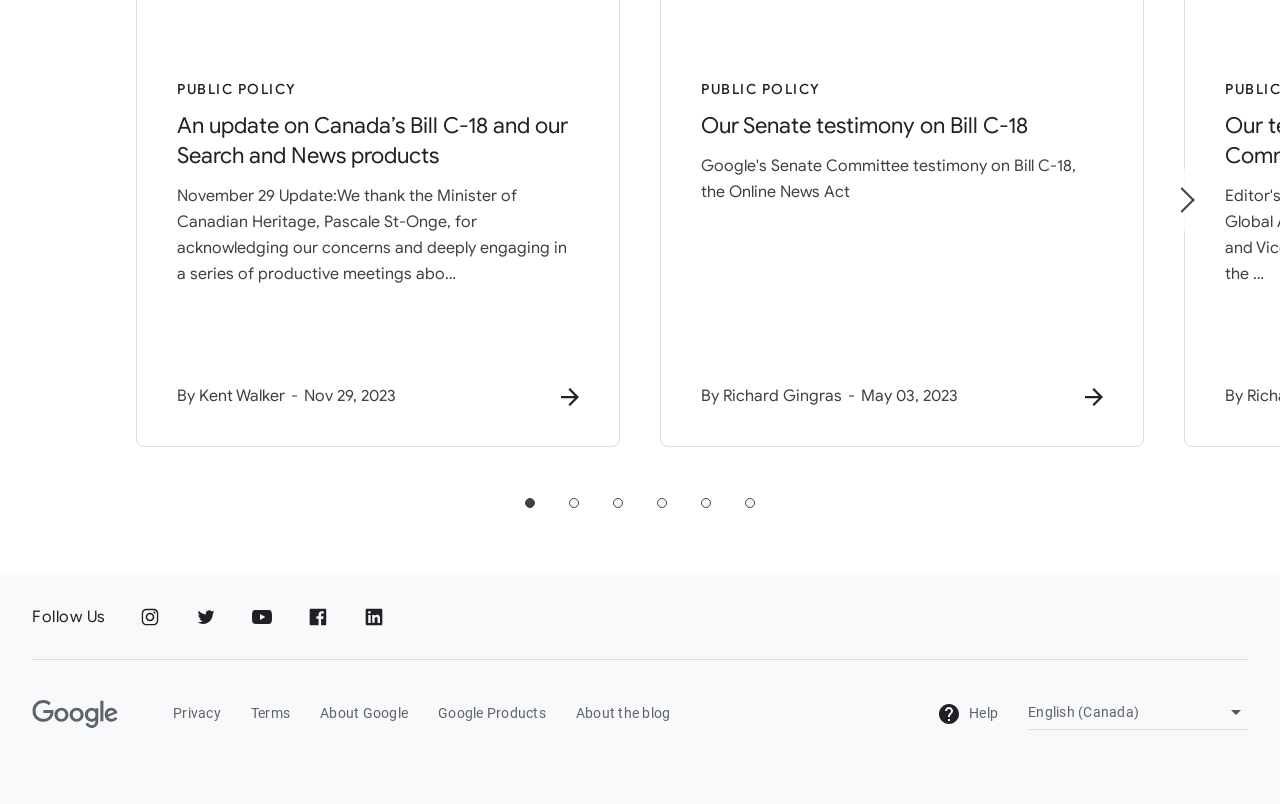From the webpage screenshot, identify the region described by Google Products. Provide the bounding box coordinates as (top-left x, top-left y, bottom-right x, bottom-right y), with each value being a floating point number between 0 and 1.

[0.342, 0.873, 0.426, 0.901]